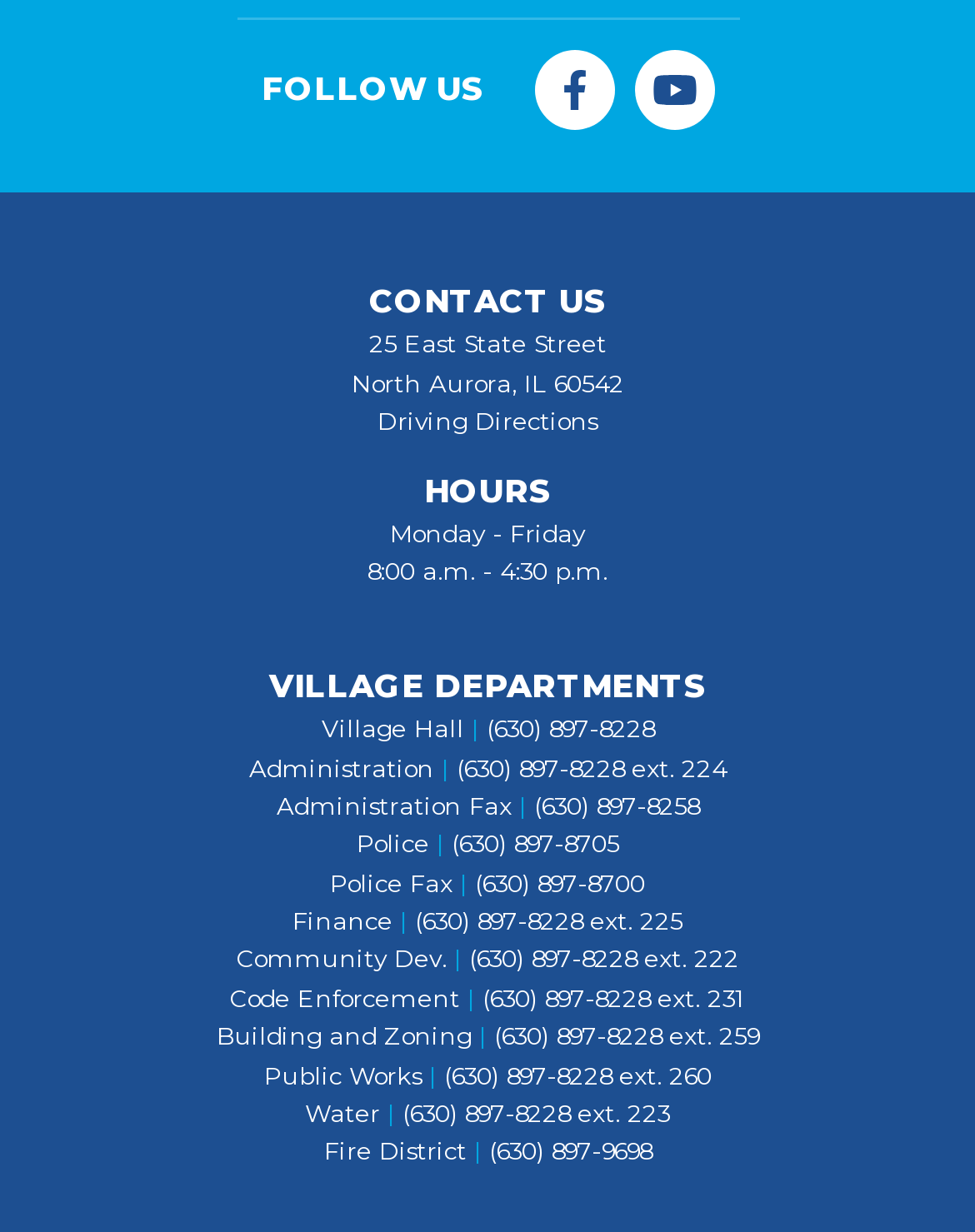Locate the bounding box coordinates of the clickable area needed to fulfill the instruction: "Contact the Village Hall".

[0.499, 0.581, 0.671, 0.603]